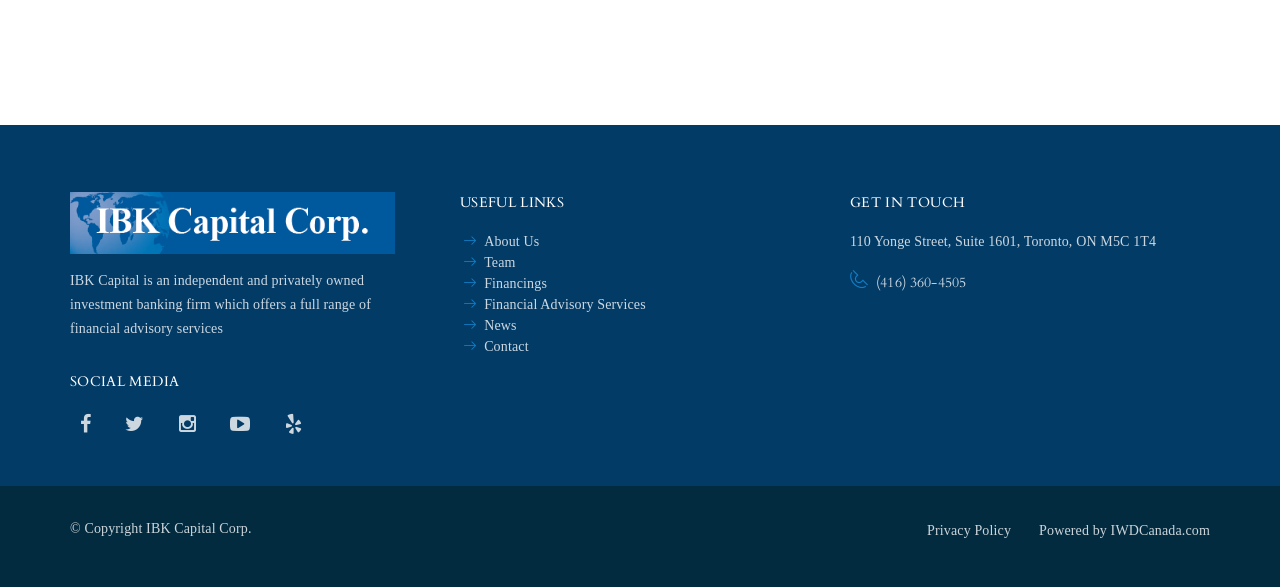Provide the bounding box coordinates of the HTML element described by the text: "Contact". The coordinates should be in the format [left, top, right, bottom] with values between 0 and 1.

[0.362, 0.578, 0.413, 0.603]